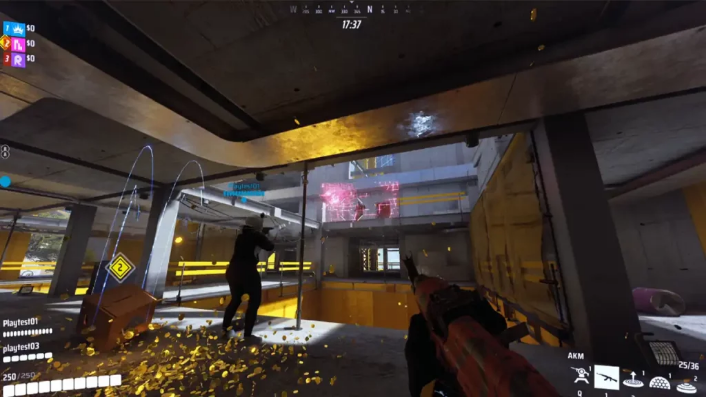How much time is remaining in the match?
Using the visual information, answer the question in a single word or phrase.

17:37